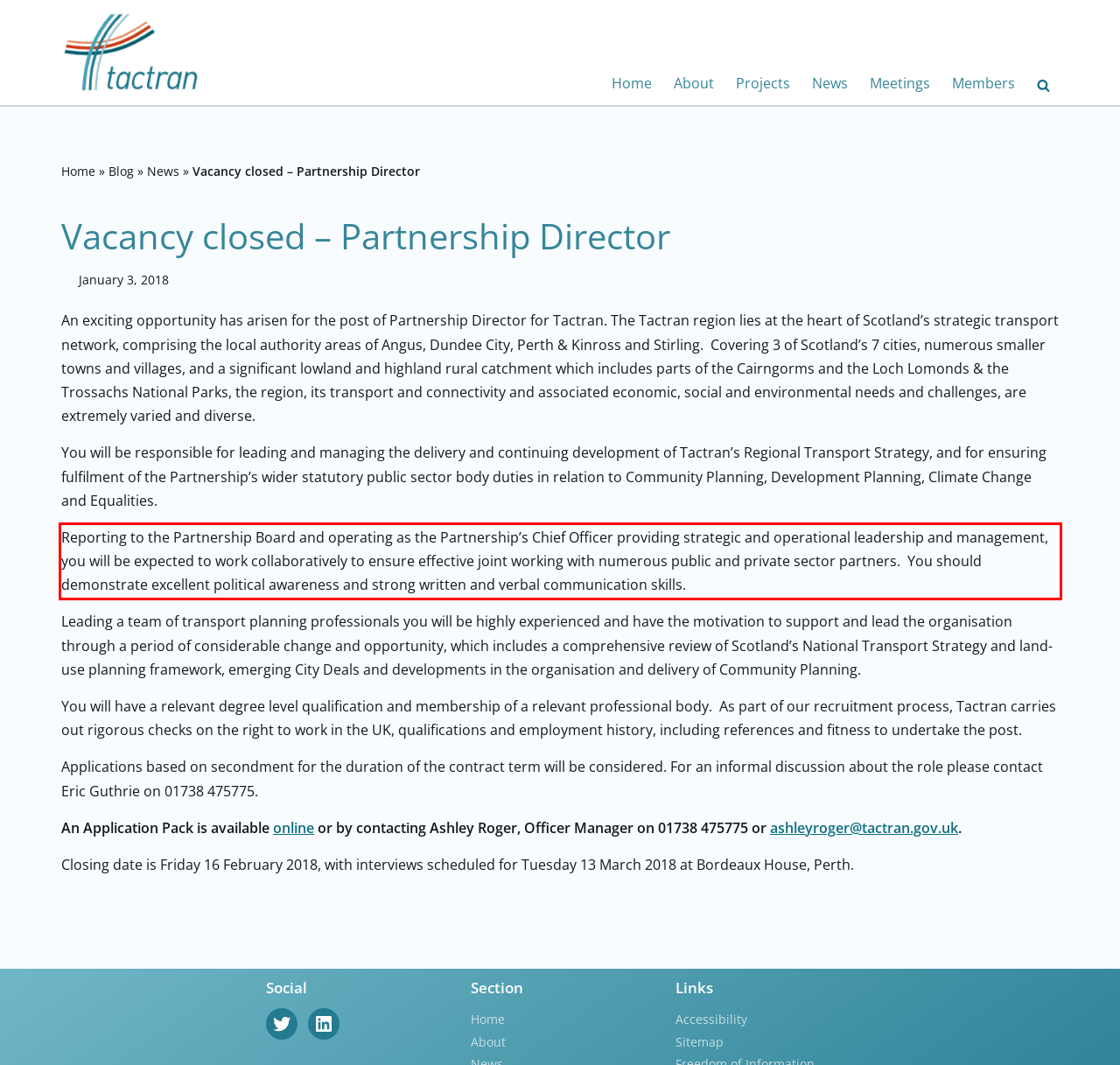You are looking at a screenshot of a webpage with a red rectangle bounding box. Use OCR to identify and extract the text content found inside this red bounding box.

Reporting to the Partnership Board and operating as the Partnership’s Chief Officer providing strategic and operational leadership and management, you will be expected to work collaboratively to ensure effective joint working with numerous public and private sector partners. You should demonstrate excellent political awareness and strong written and verbal communication skills.